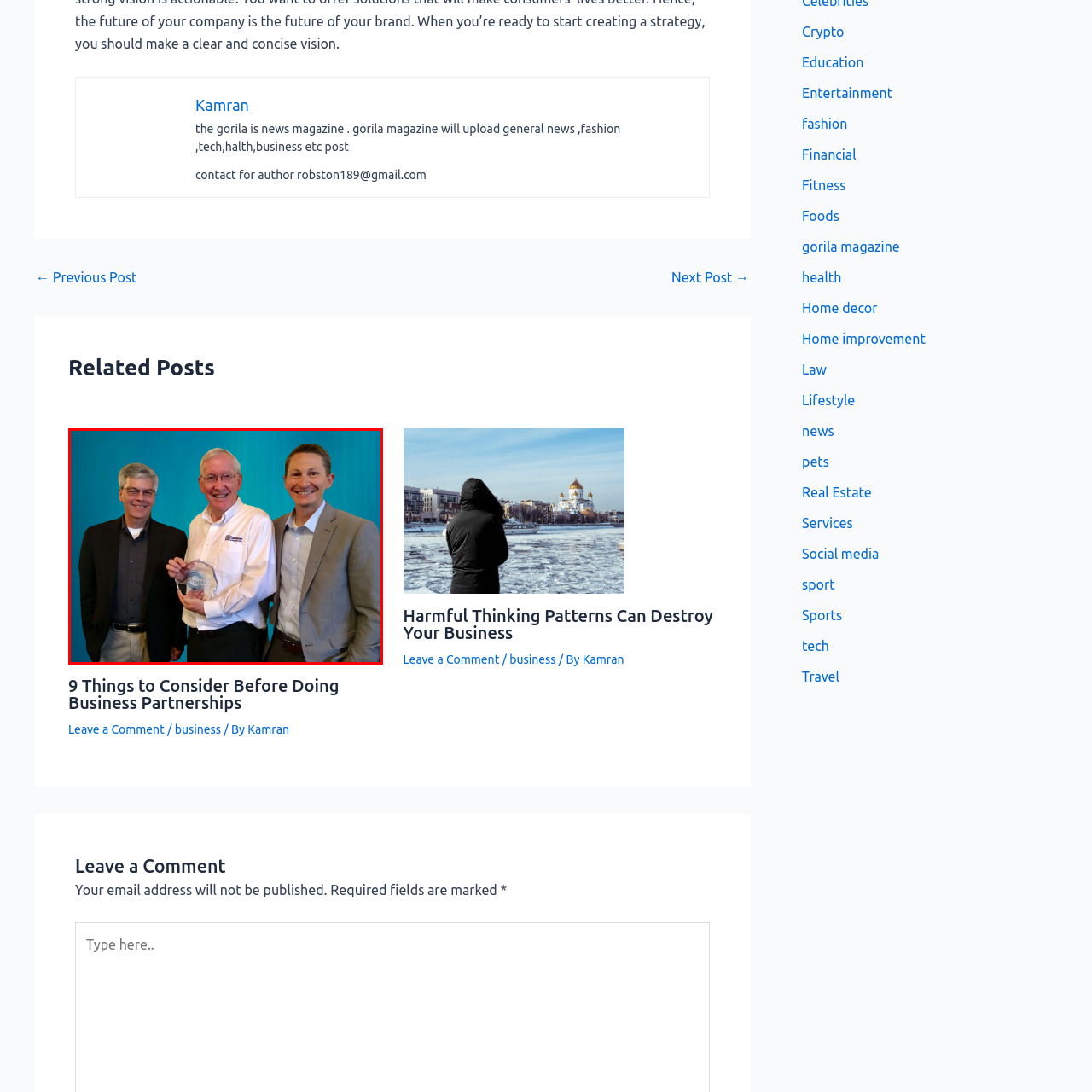What is the dominant color of the background?
Pay attention to the image part enclosed by the red bounding box and answer the question using a single word or a short phrase.

Vibrant blue